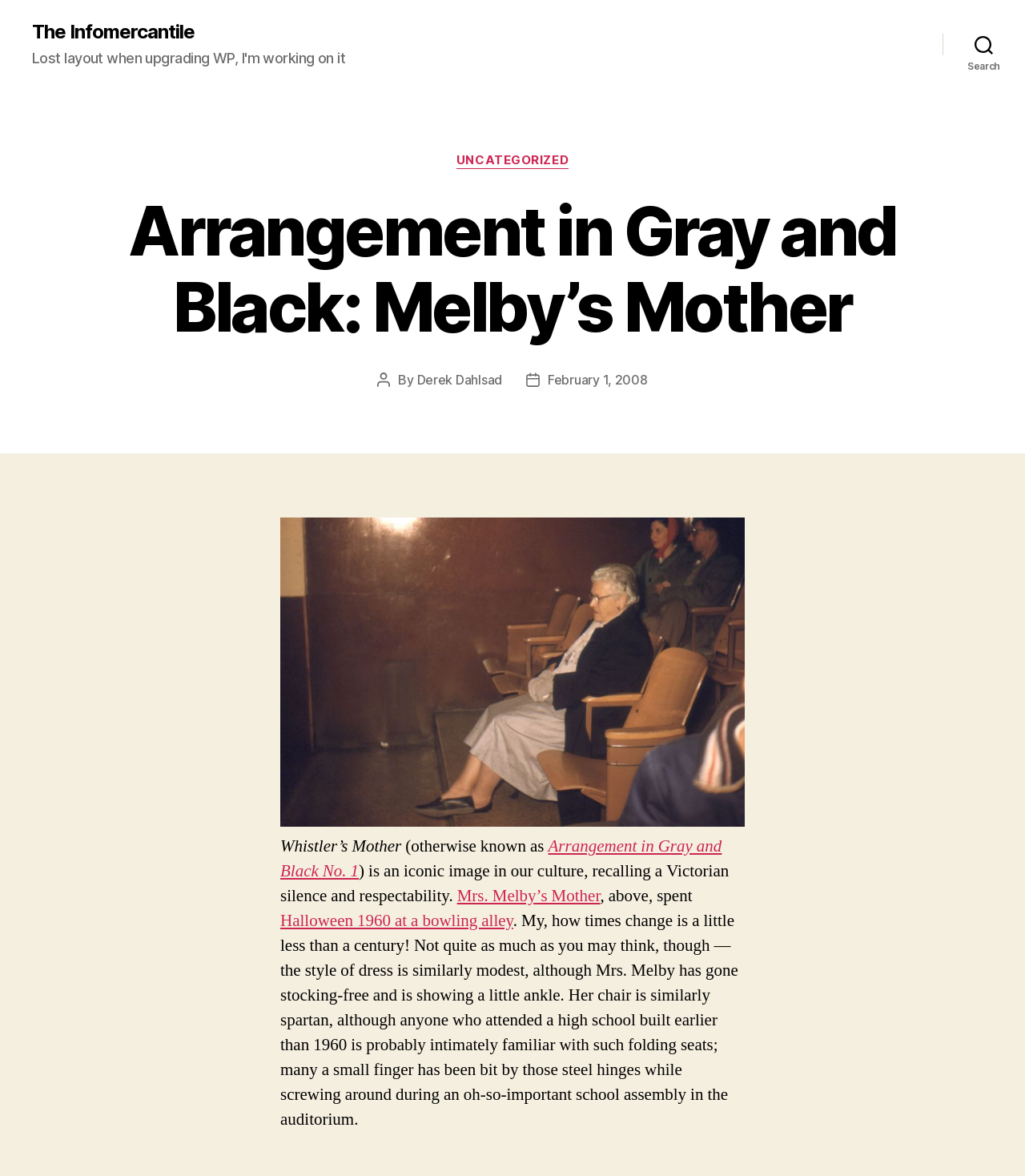Identify the bounding box coordinates of the clickable region necessary to fulfill the following instruction: "Visit The Infomercantile". The bounding box coordinates should be four float numbers between 0 and 1, i.e., [left, top, right, bottom].

[0.031, 0.019, 0.19, 0.035]